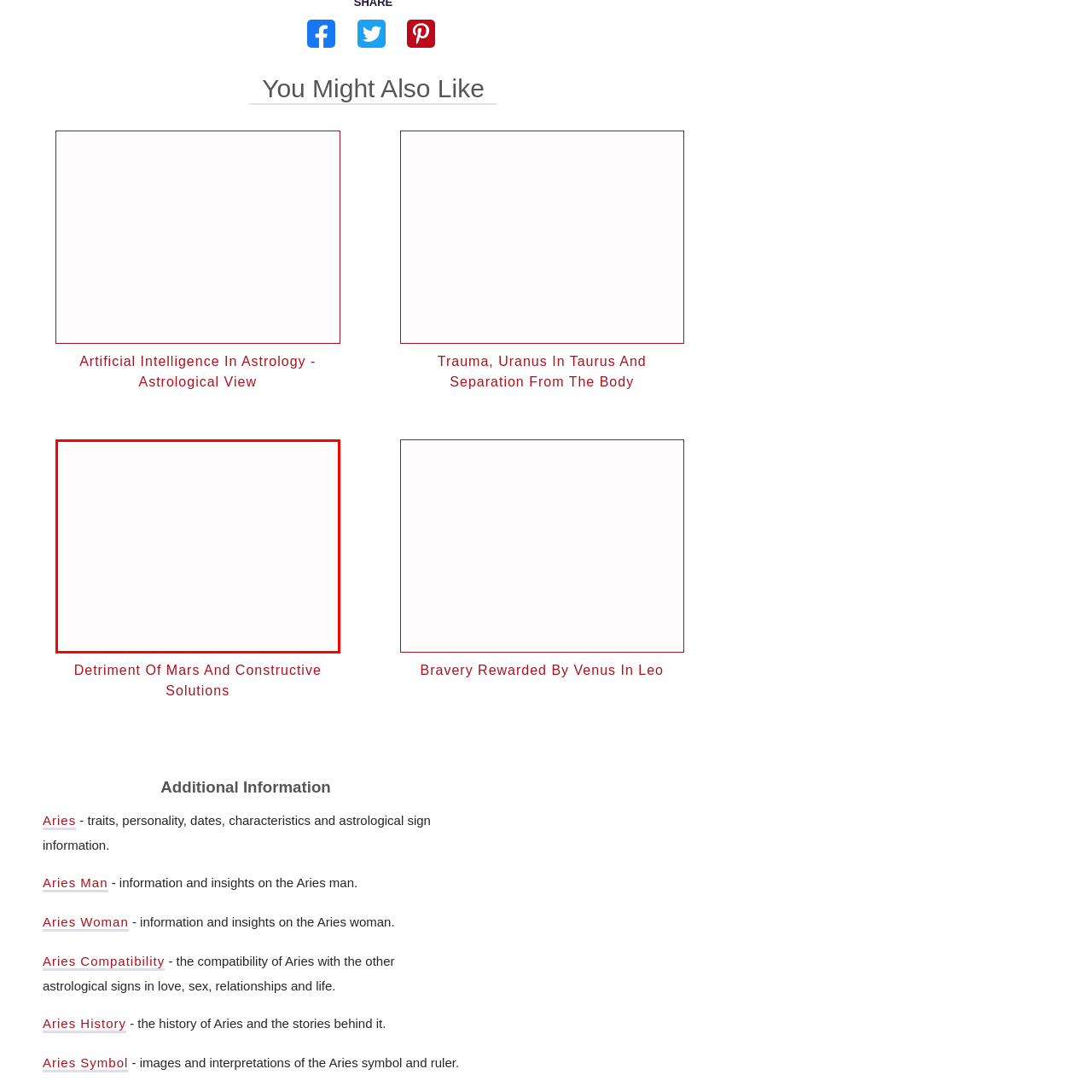Generate an in-depth caption for the image enclosed by the red boundary.

The image titled "Detriment Of Mars And Constructive Solutions" visually represents themes related to astrology, particularly focusing on the challenges associated with Mars in a detrimental position. It serves as an illustrative element accompanying an article that discusses various solutions and insights into navigating these astrological influences. The background is minimalistic, emphasizing the text or illustration that may elaborate on the intricate dynamics of Martian energies and their implications in personal and collective contexts. This image is likely aimed at readers interested in astrology, offering them a visual cue to engage with the content that follows.